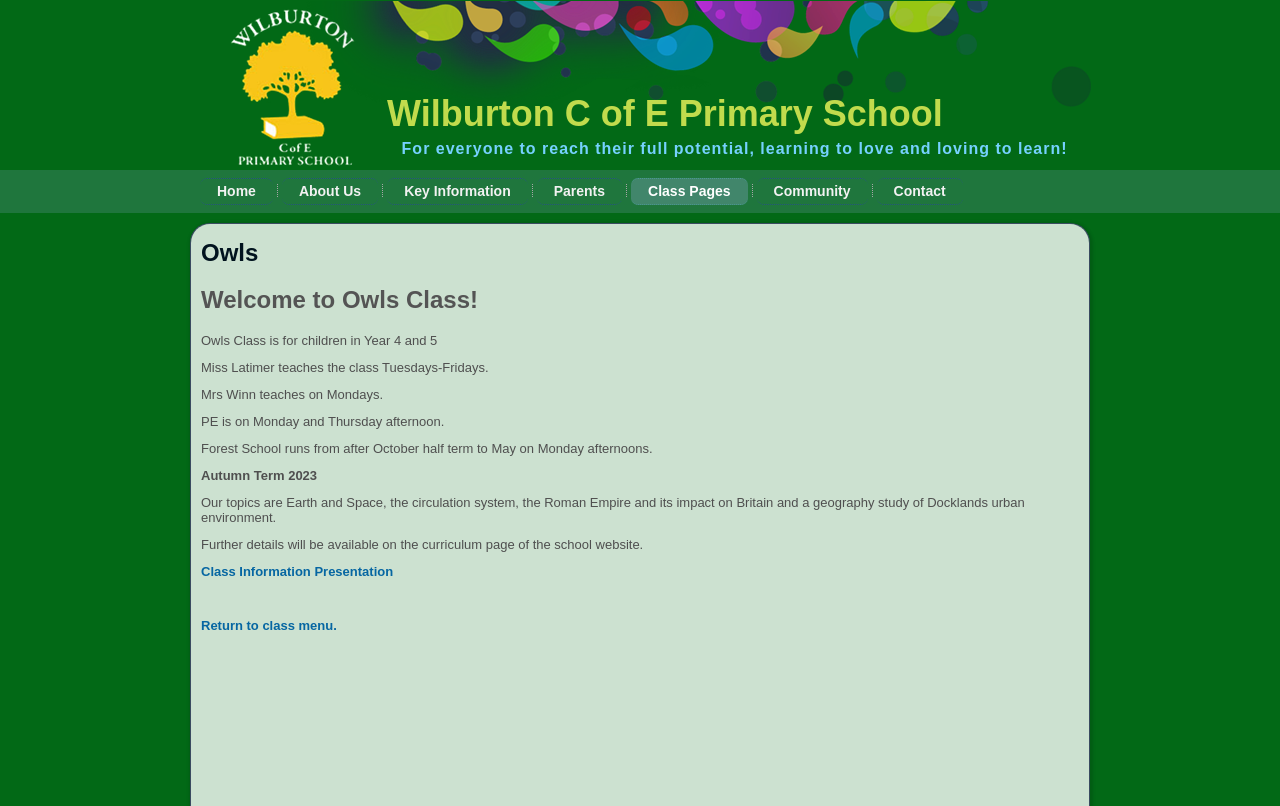What is the topic of study in the Autumn Term 2023?
Look at the image and provide a detailed response to the question.

The topics of study in the Autumn Term 2023 can be found in the StaticText element, which lists 'Earth and Space, the circulation system, the Roman Empire and its impact on Britain and a geography study of Docklands urban environment'.